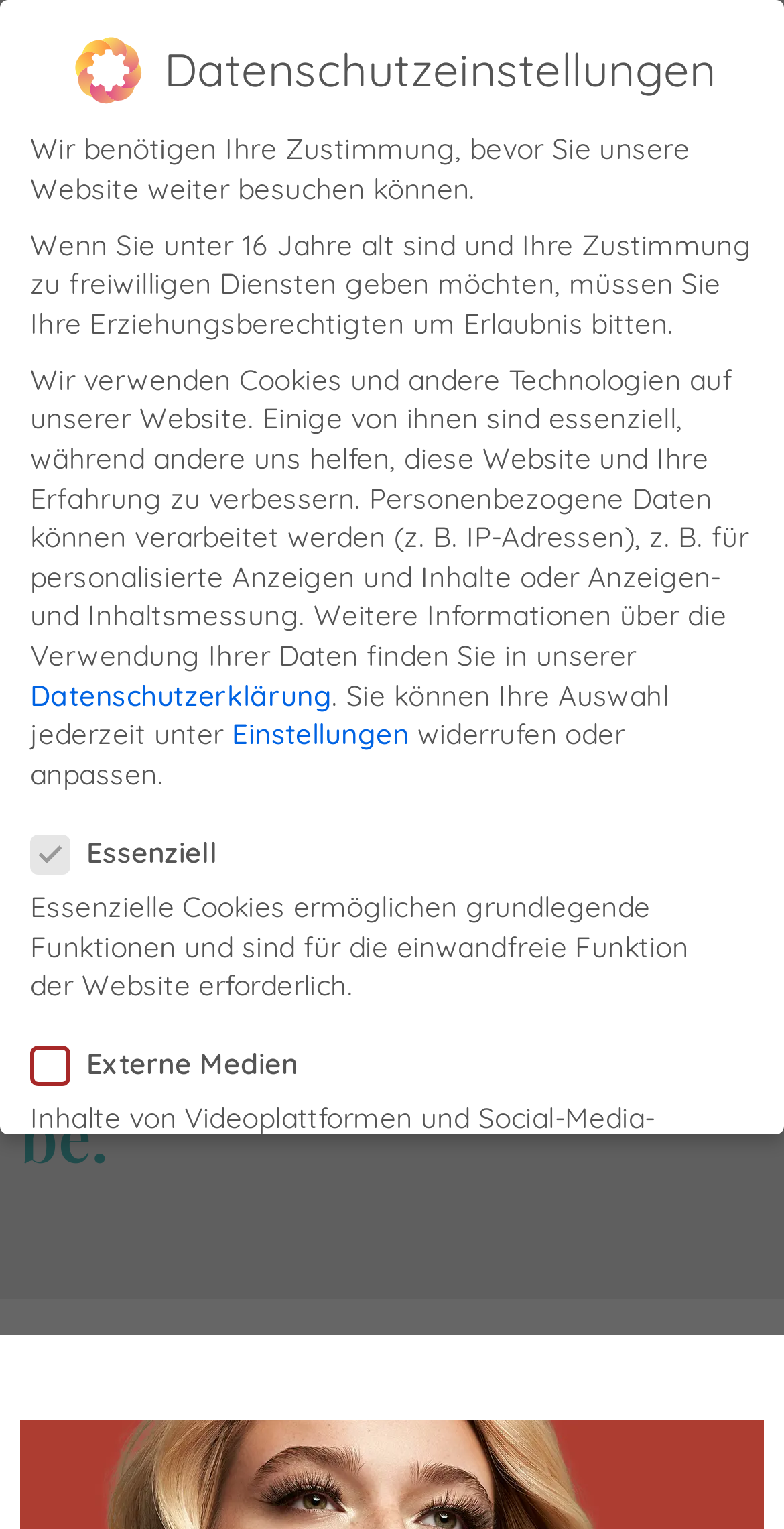What is the current page about?
Give a one-word or short phrase answer based on the image.

Career